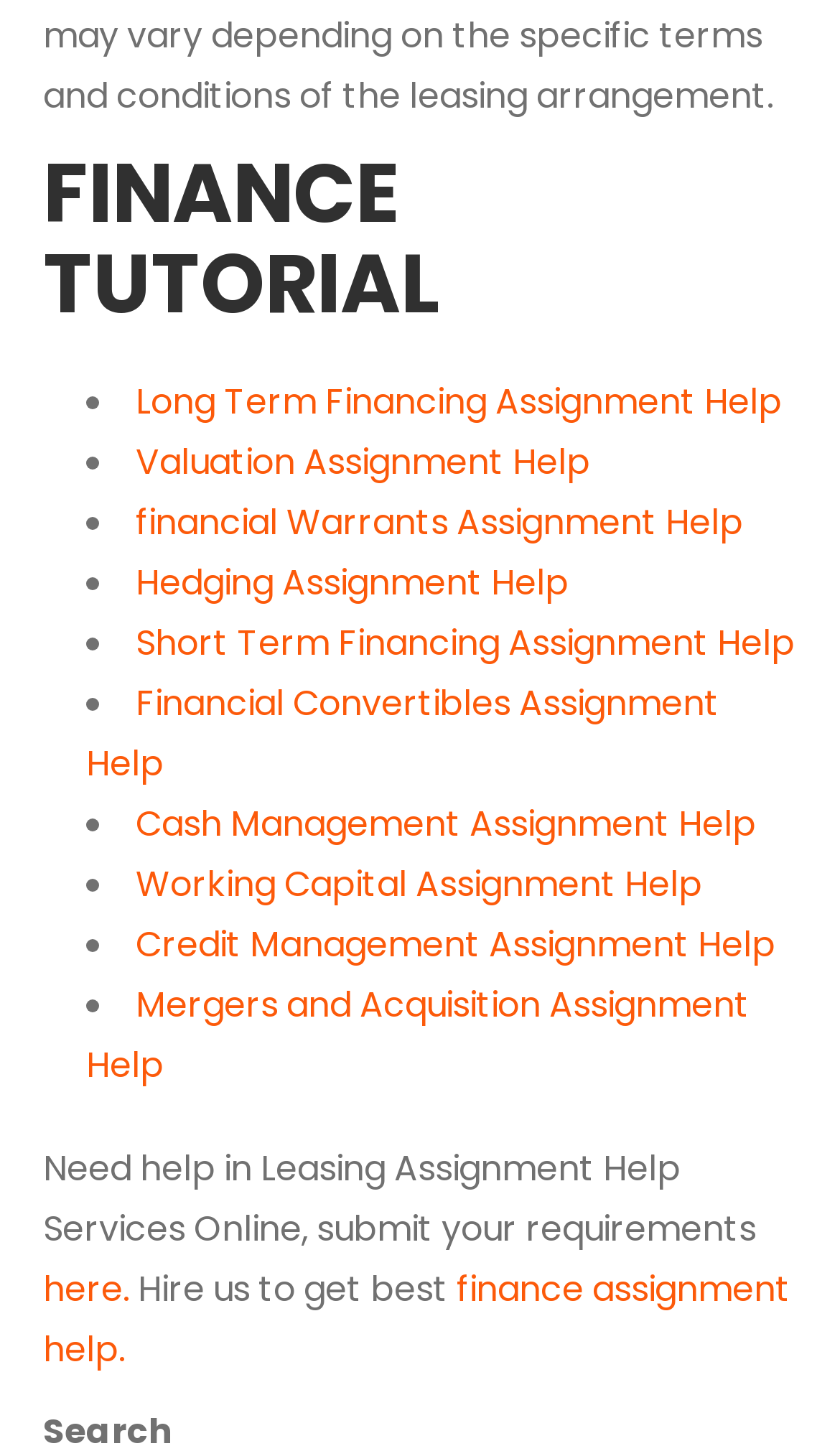Locate the bounding box coordinates of the element that needs to be clicked to carry out the instruction: "Click on Long Term Financing Assignment Help". The coordinates should be given as four float numbers ranging from 0 to 1, i.e., [left, top, right, bottom].

[0.162, 0.259, 0.931, 0.293]